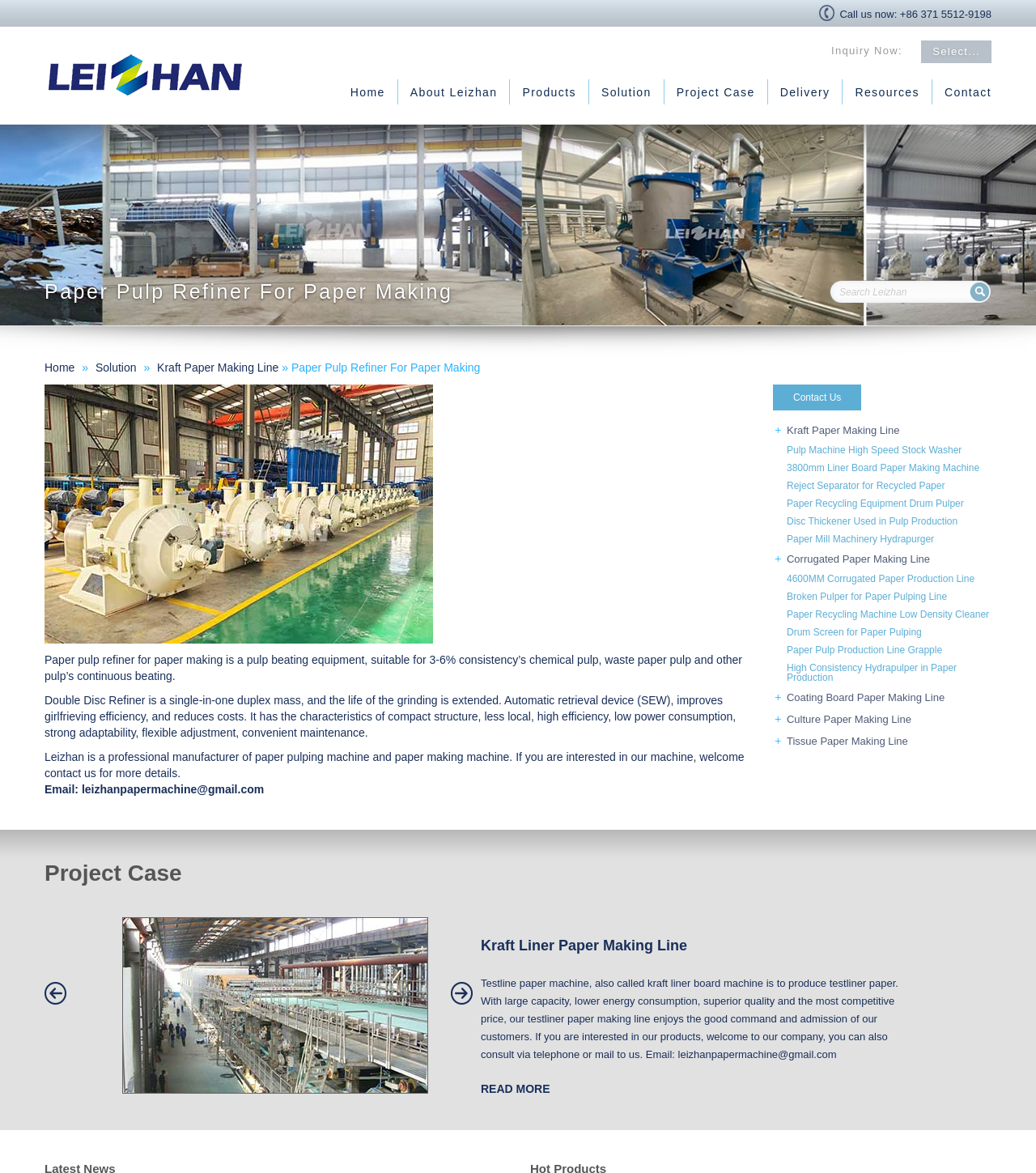What is the name of the company that manufactures paper pulping machines?
Use the image to give a comprehensive and detailed response to the question.

I found the name of the company by reading the description of the Paper Pulp Refiner, which states that Leizhan is a professional manufacturer of paper pulping machine and paper making machine.